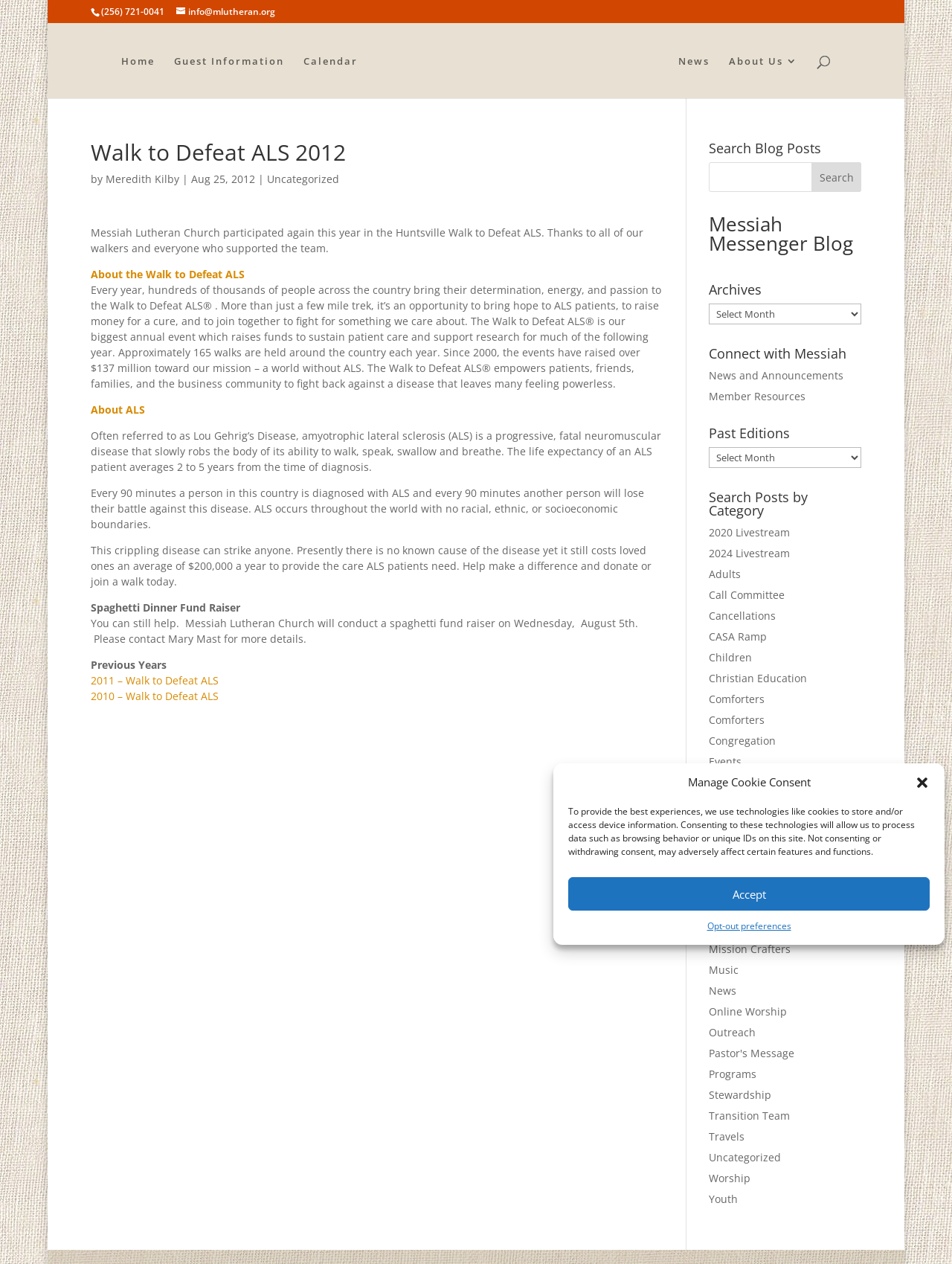Please identify the bounding box coordinates of the clickable region that I should interact with to perform the following instruction: "Search for something". The coordinates should be expressed as four float numbers between 0 and 1, i.e., [left, top, right, bottom].

[0.095, 0.018, 0.905, 0.019]